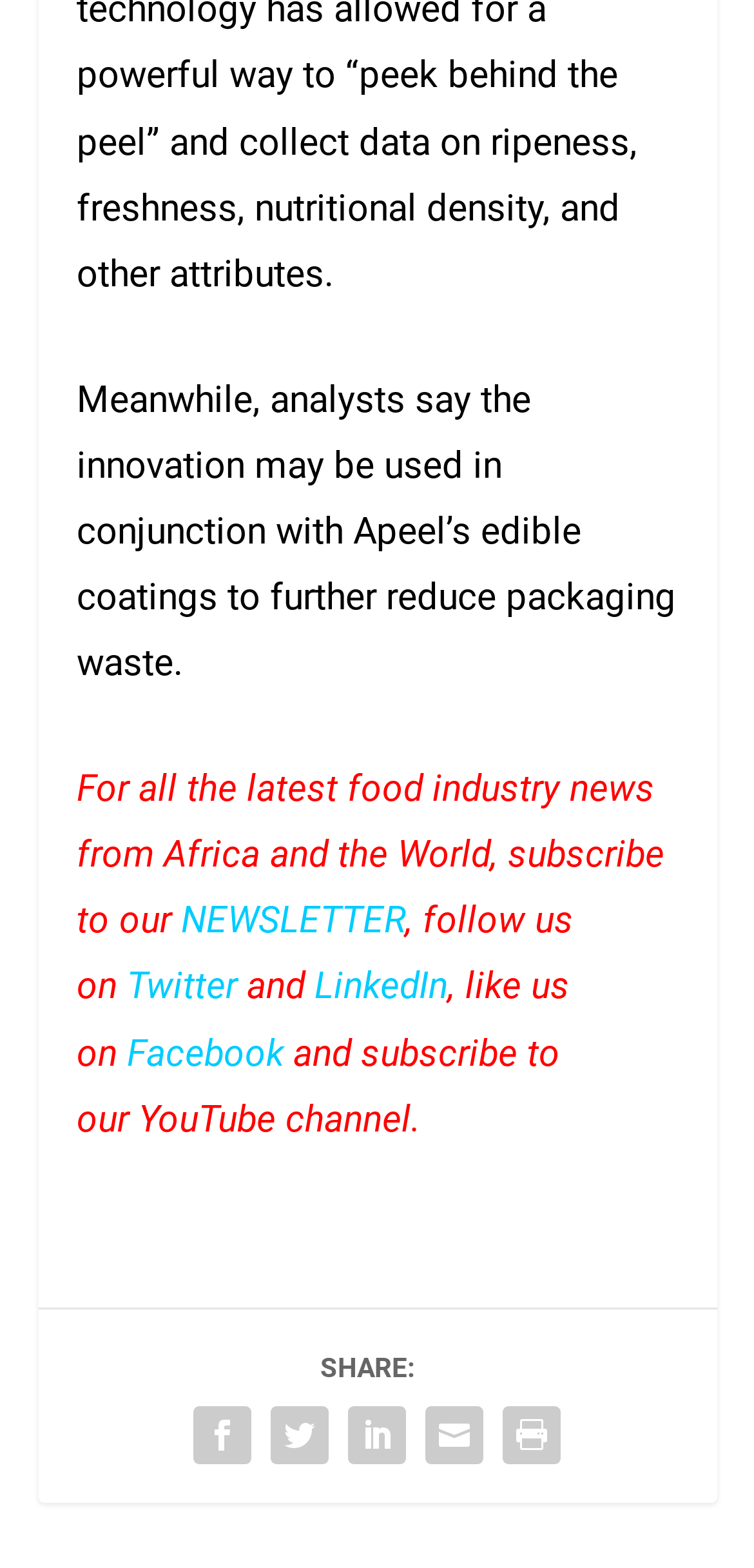Find the bounding box coordinates of the element to click in order to complete the given instruction: "Watch on YouTube."

[0.183, 0.699, 0.378, 0.728]